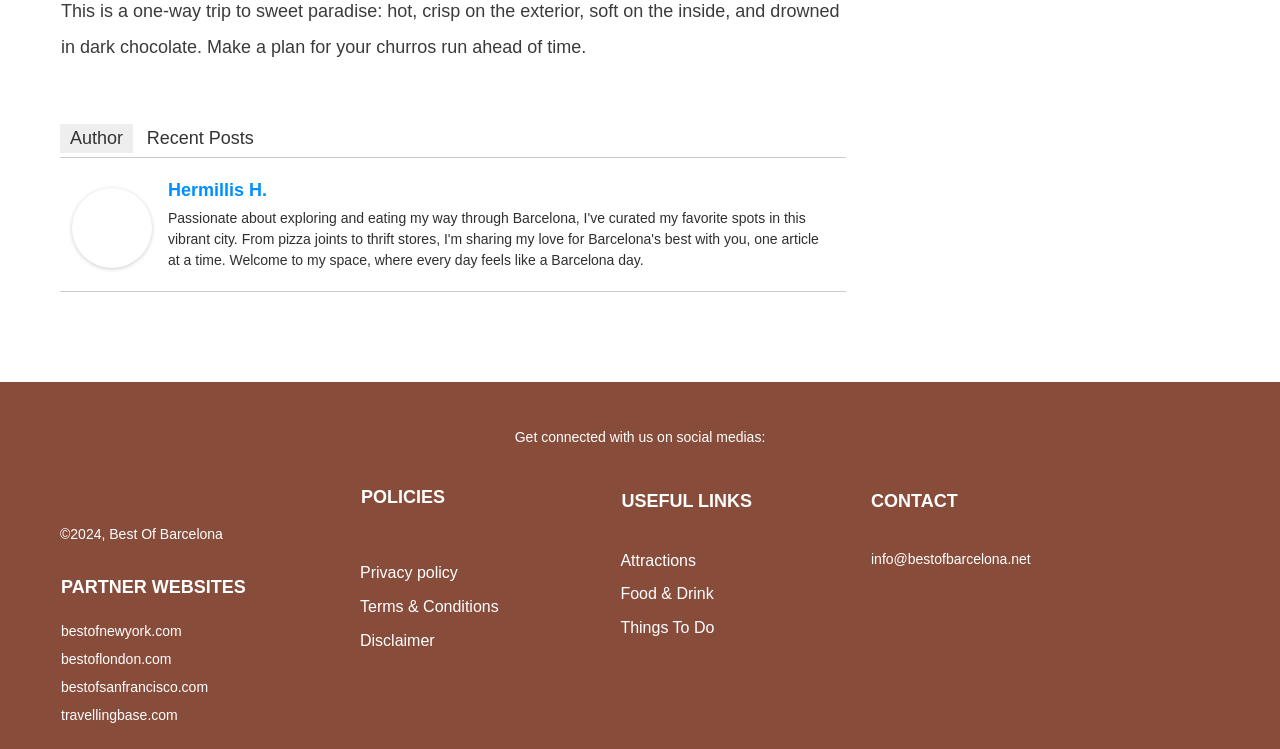Use a single word or phrase to answer the question:
How many partner websites are listed?

4